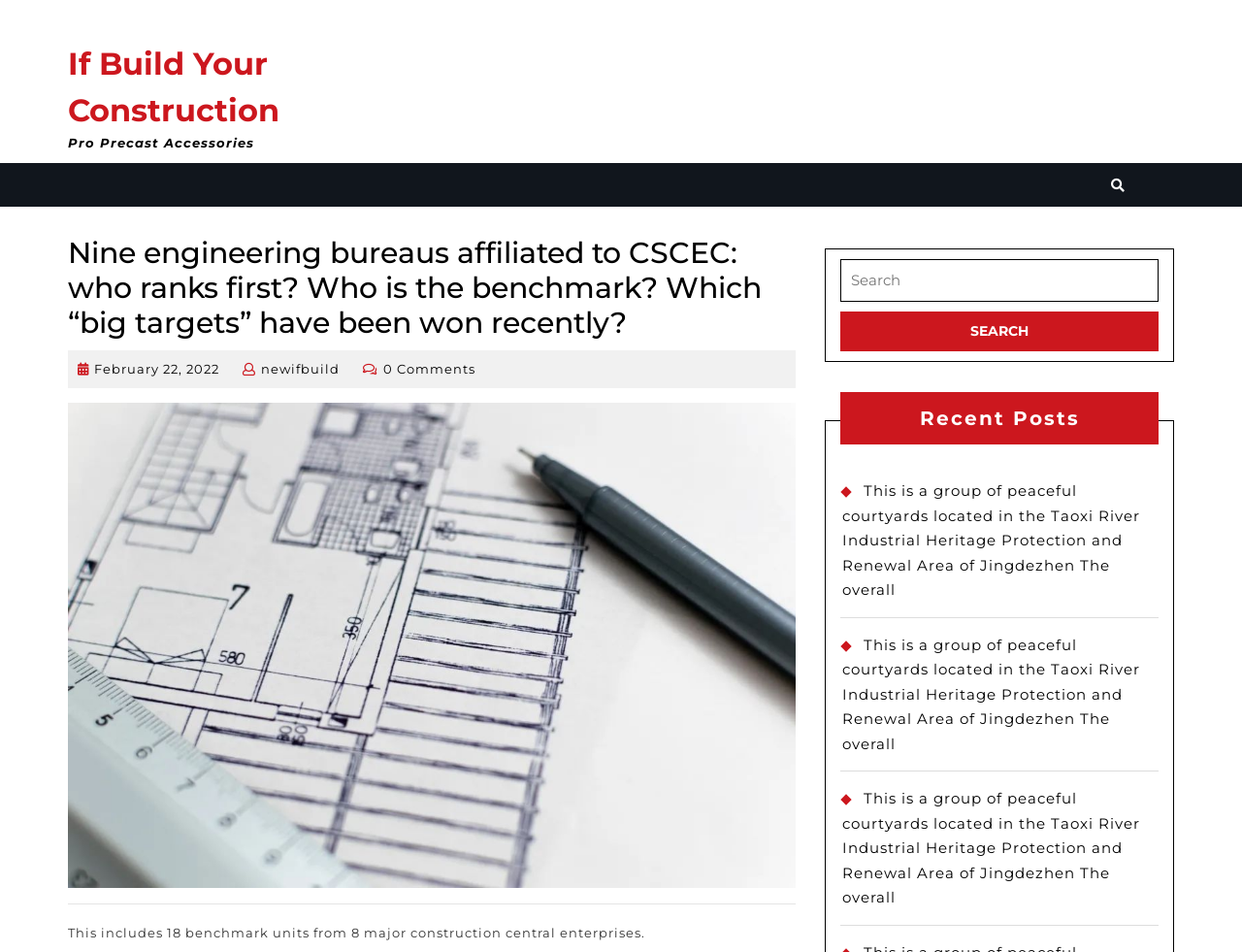Identify and provide the text content of the webpage's primary headline.

Nine engineering bureaus affiliated to CSCEC: who ranks first? Who is the benchmark? Which “big targets” have been won recently?